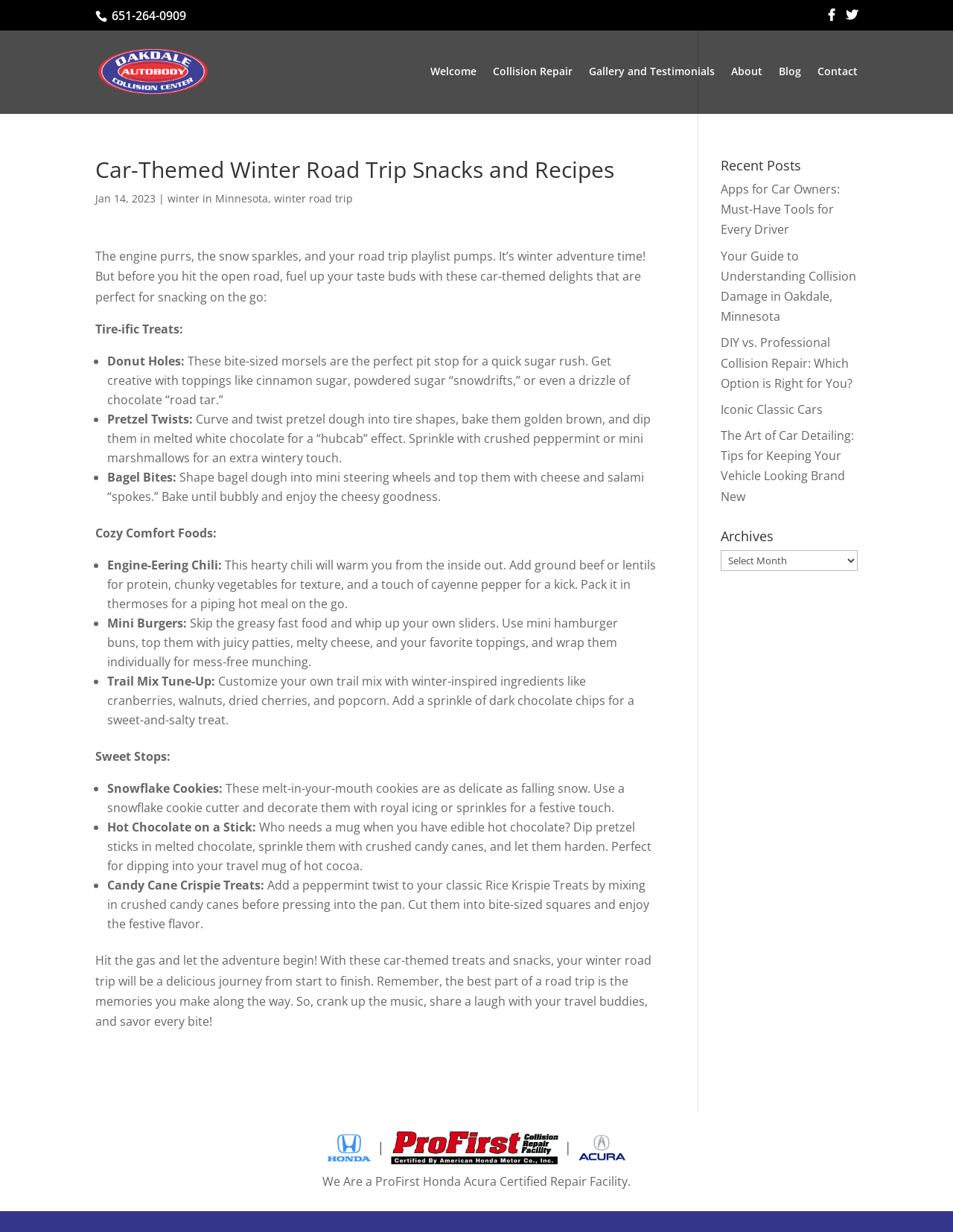Determine the bounding box coordinates of the clickable element necessary to fulfill the instruction: "Call the phone number 651-264-0909". Provide the coordinates as four float numbers within the 0 to 1 range, i.e., [left, top, right, bottom].

[0.114, 0.006, 0.195, 0.019]